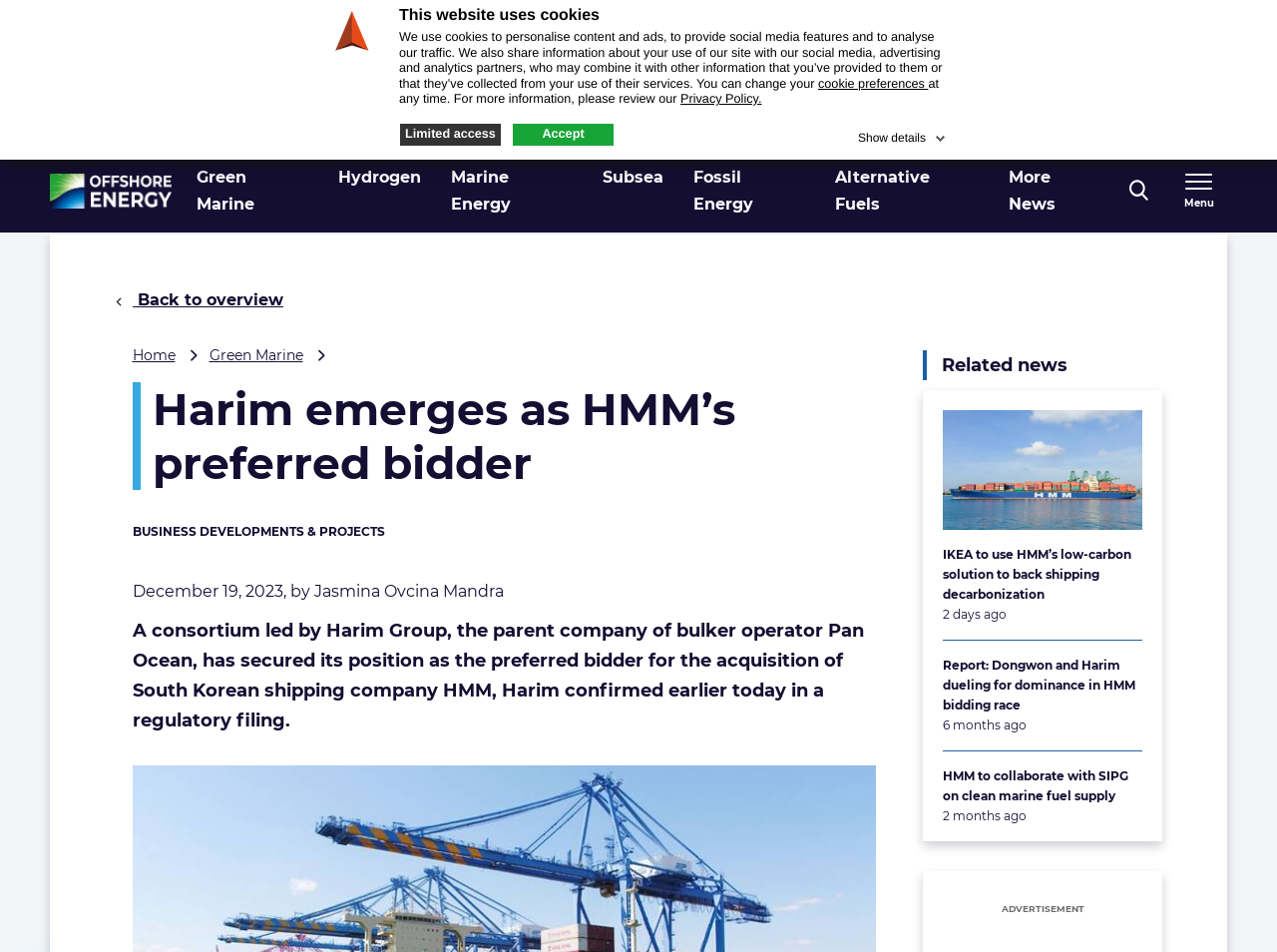Provide a thorough summary of the webpage.

The webpage is about Offshore Energy news, with a prominent logo at the top left corner. Below the logo, there is a heading that reads "This website uses cookies" followed by a paragraph explaining the use of cookies and a link to "cookie preferences" and "Privacy Policy". 

On the top right corner, there are three links: "Limited access", "Accept", and "Show details". Below these links, there is an advertisement banner. 

The main navigation menu is located on the top center of the page, with links to "Home", "Green Marine", "Hydrogen", "Marine Energy", "Subsea", "Fossil Energy", "Alternative Fuels", and "More News". 

On the top right side, there are two buttons: "Open search form" and "Open menu". The menu button, when expanded, shows a list of links including "Back to overview", "Home", "Green Marine", and others.

The main content of the page is an article with the title "Harim emerges as HMM’s preferred bidder" and a subheading that reads "A consortium led by Harim Group has secured its position as the preferred bidder for the acquisition of South Korean shipping company HMM". The article is written by Jasmina Ovcina Mandra and dated December 19, 2023. 

Below the article, there is a section titled "Related news" with three links to other news articles, each with a brief summary and a "Read more" link. The articles are about IKEA using HMM's low-carbon solution, Dongwon and Harim dueling for dominance in HMM bidding race, and HMM collaborating with SIPG on clean marine fuel supply. Each article has a "Posted" date and time. 

At the bottom of the page, there is another advertisement banner.